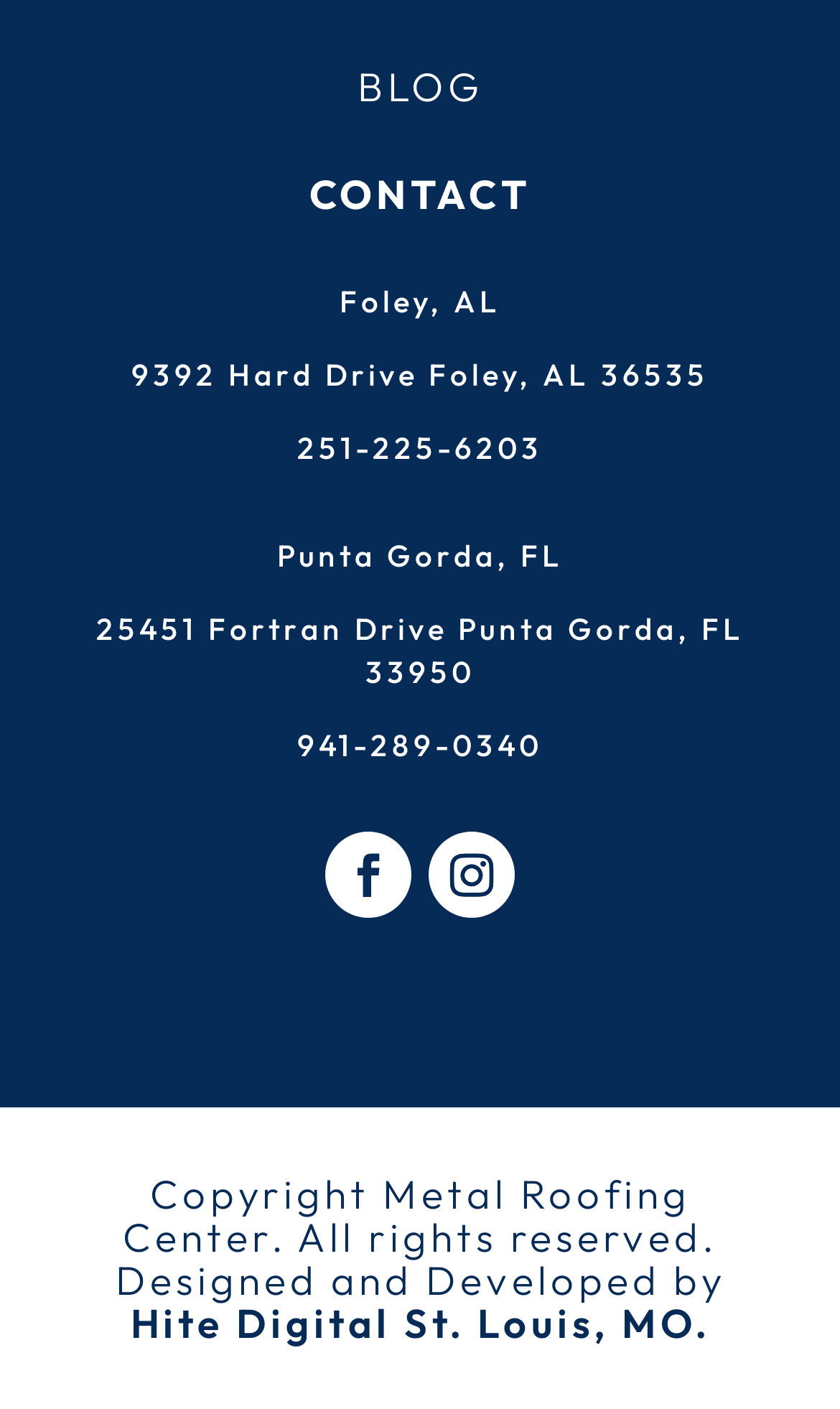Please determine the bounding box of the UI element that matches this description: Follow. The coordinates should be given as (top-left x, top-left y, bottom-right x, bottom-right y), with all values between 0 and 1.

[0.387, 0.59, 0.49, 0.651]